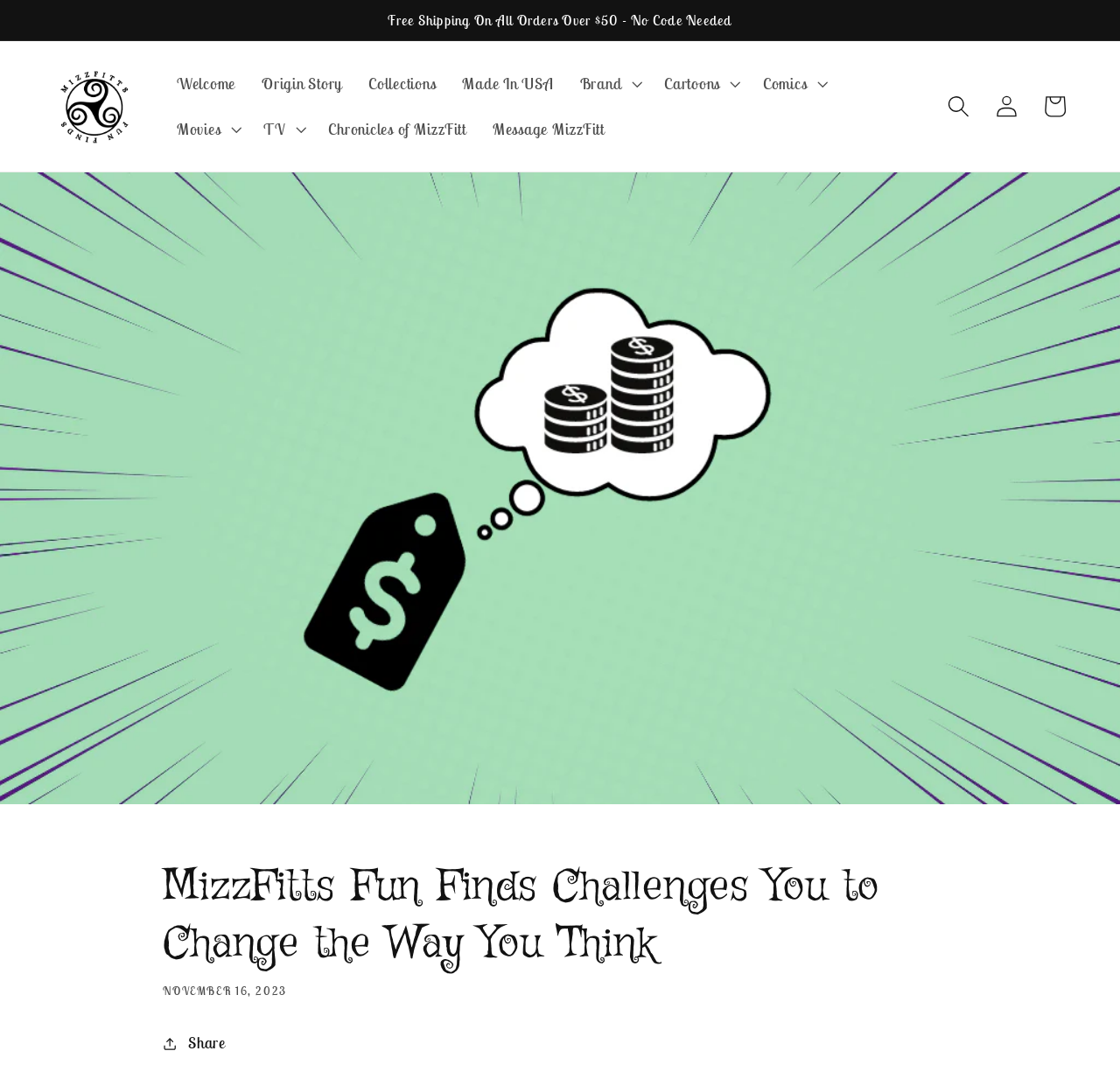Please locate the clickable area by providing the bounding box coordinates to follow this instruction: "View your cart".

[0.92, 0.077, 0.963, 0.122]